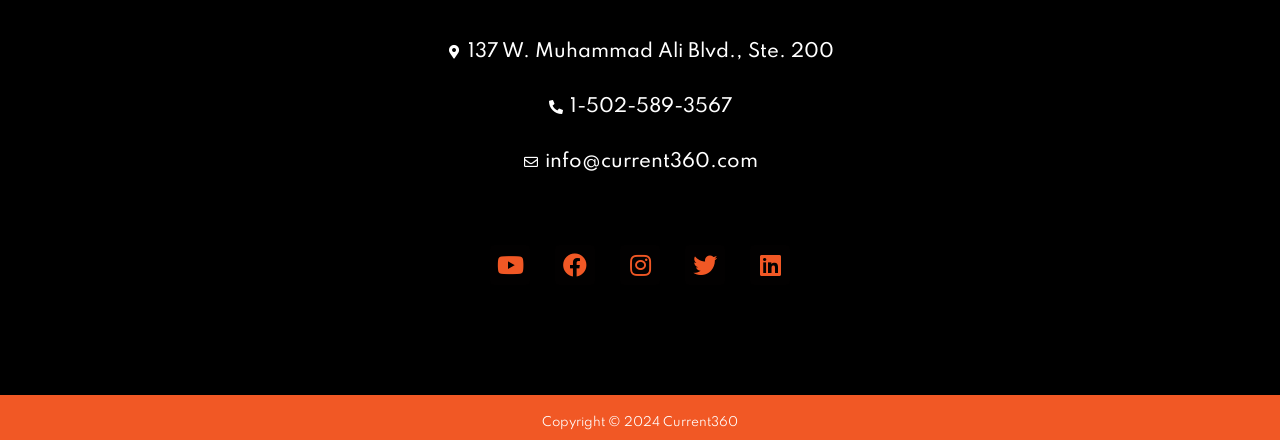From the webpage screenshot, predict the bounding box coordinates (top-left x, top-left y, bottom-right x, bottom-right y) for the UI element described here: Instagram

[0.484, 0.557, 0.516, 0.648]